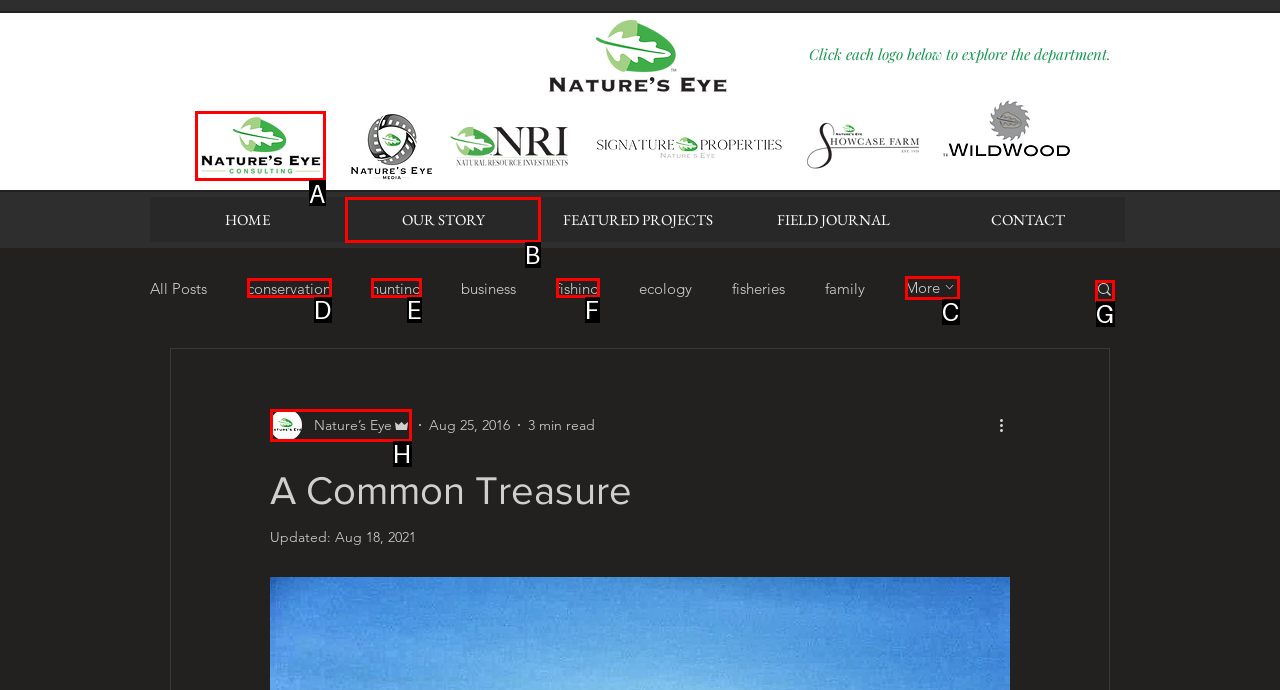Indicate which HTML element you need to click to complete the task: Click the Nature's Eye logo. Provide the letter of the selected option directly.

A